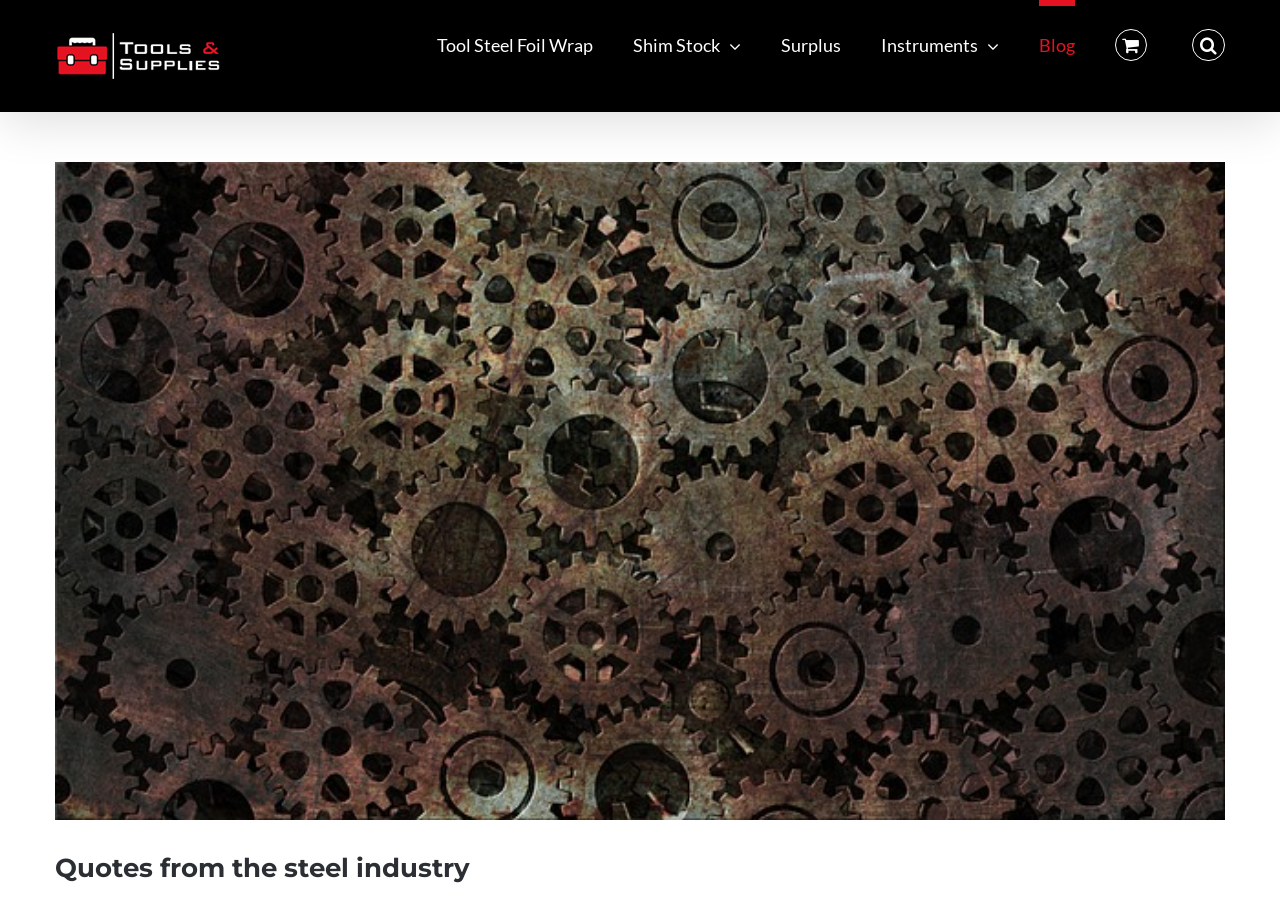Detail the various sections and features present on the webpage.

The webpage is titled "Quotes from the Steel Industry" and appears to be a blog section on the Tools and Supplies website. At the top left corner, there is a logo of Tools and Supplies, which is an image linked to the website's homepage. 

Below the logo, there is a main navigation menu that spans across the top of the page, containing links to various sections of the website, including Tool Steel Foil Wrap, Shim Stock, Surplus, Instruments, Blog, View Cart, and Search. 

The main content of the page is a blog post, which is headed by a title "Quotes from the steel industry" at the bottom of the page. Above the title, there is a large image that takes up most of the page's width, with a link to view a larger version of the image.